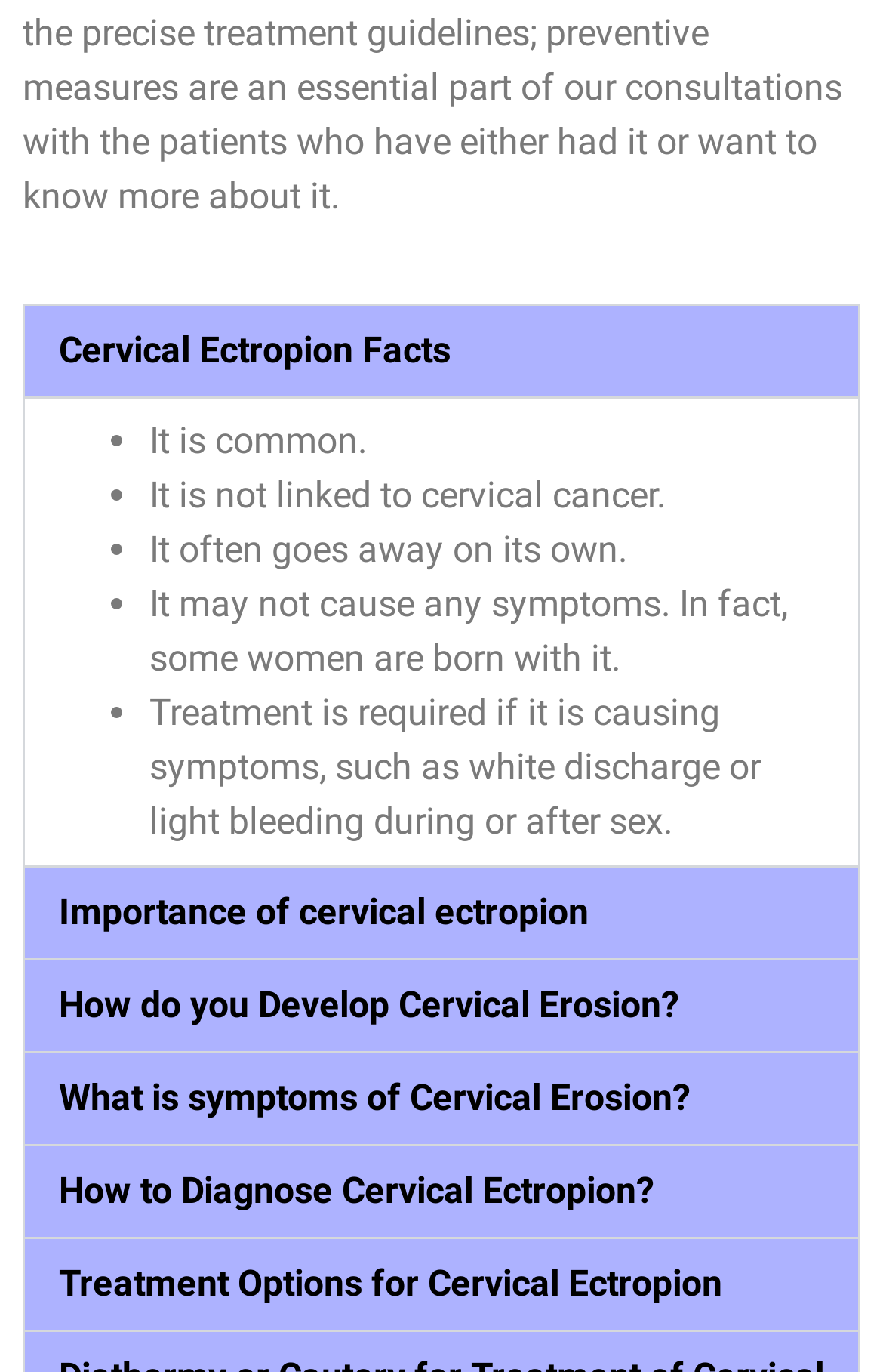Can you show the bounding box coordinates of the region to click on to complete the task described in the instruction: "Learn about How do you Develop Cervical Erosion?"?

[0.028, 0.699, 0.972, 0.766]